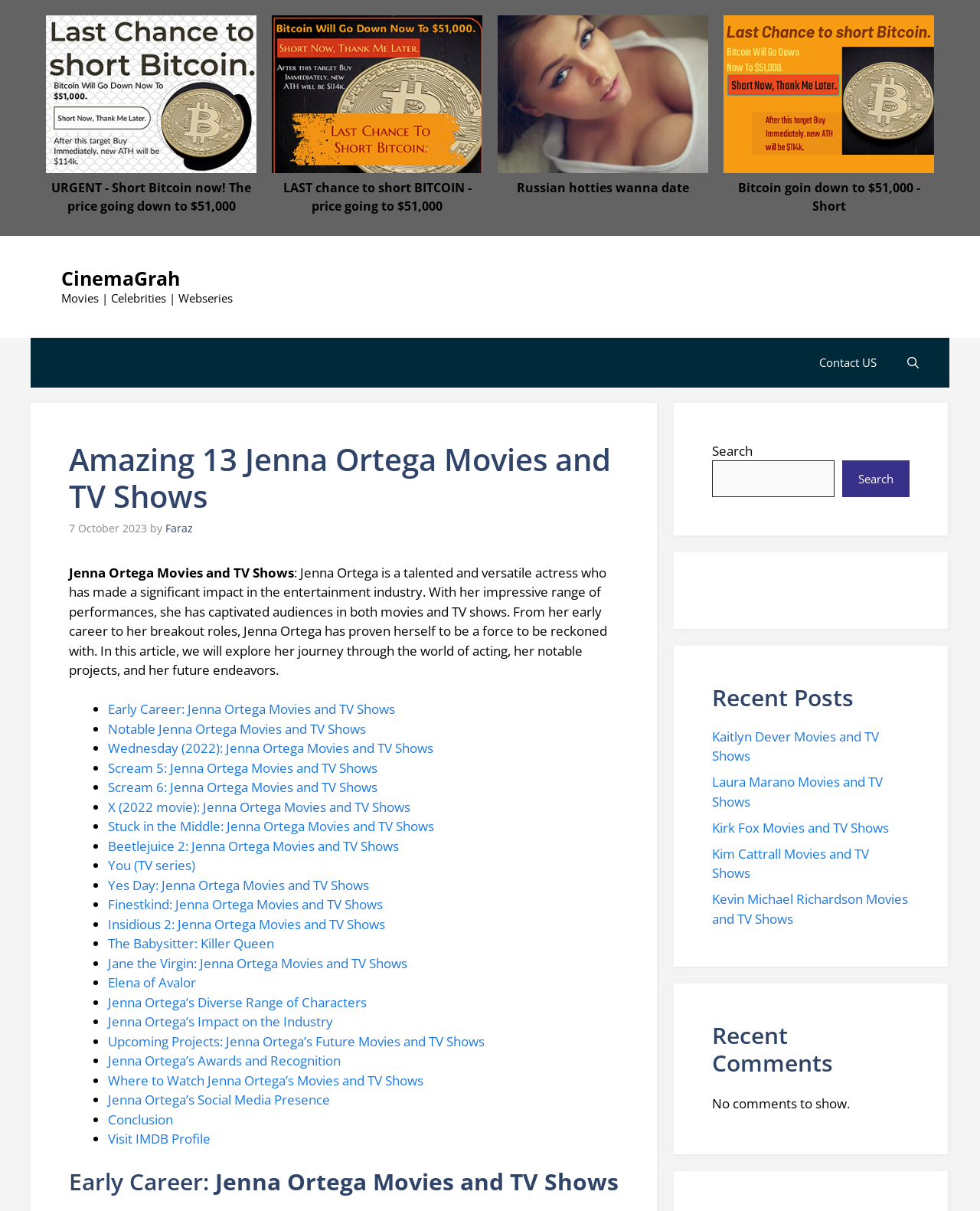Based on the element description Jenna Ortega’s Awards and Recognition, identify the bounding box coordinates for the UI element. The coordinates should be in the format (top-left x, top-left y, bottom-right x, bottom-right y) and within the 0 to 1 range.

[0.11, 0.869, 0.348, 0.883]